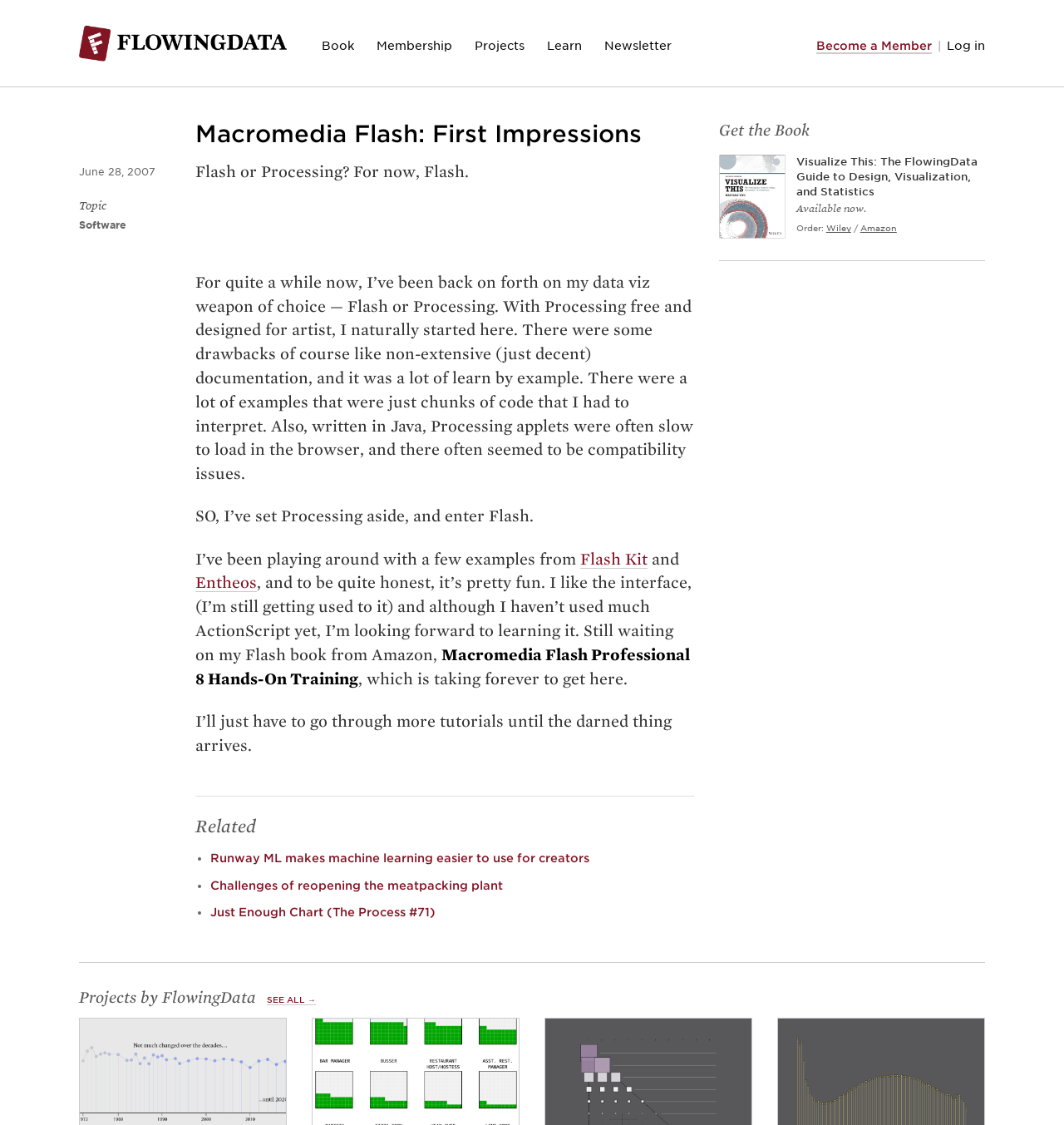What is the title of the first article?
Using the details shown in the screenshot, provide a comprehensive answer to the question.

I determined the title of the first article by looking at the heading element with the text 'Macromedia Flash: First Impressions' which is located at the top of the webpage.